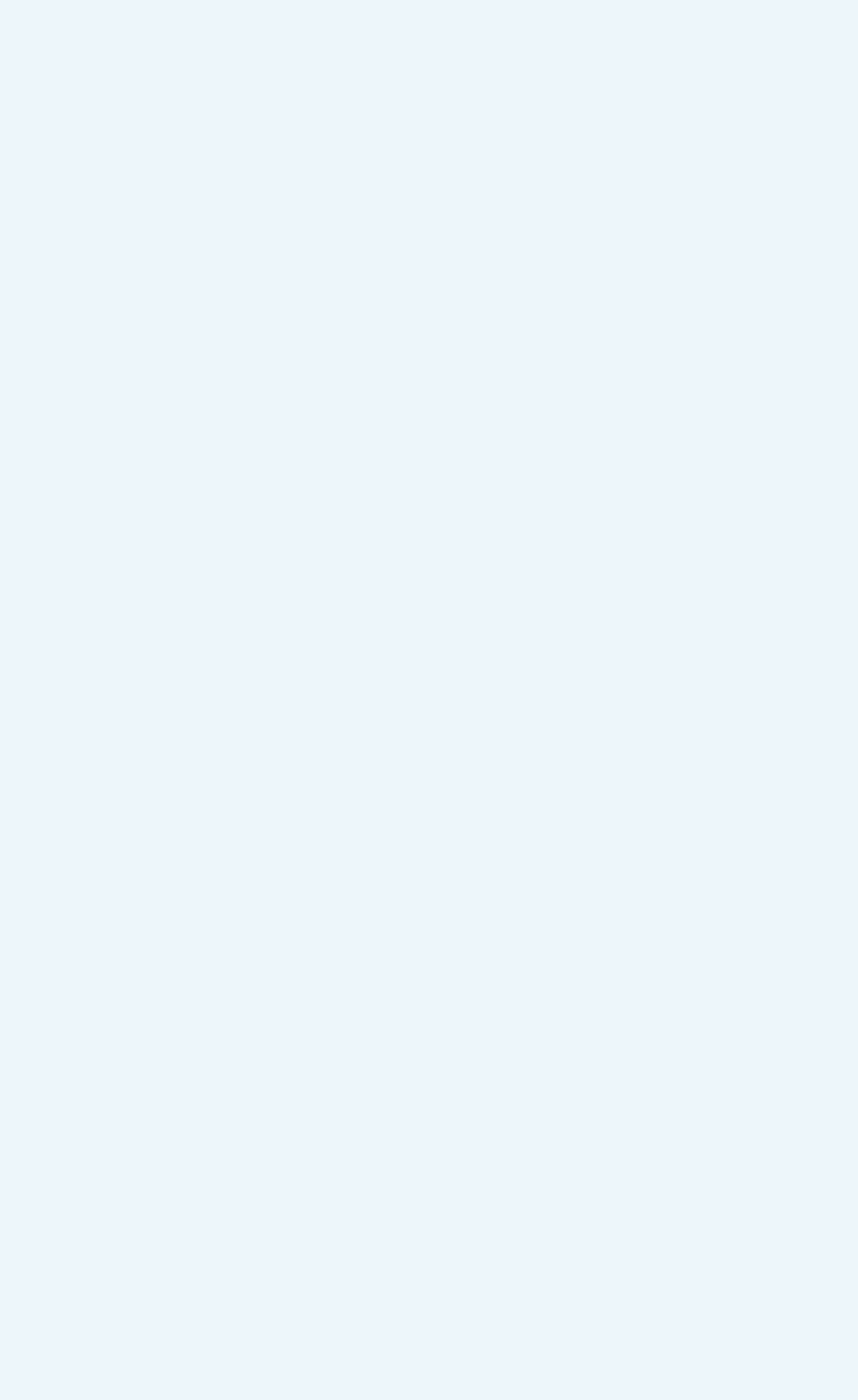Respond with a single word or phrase for the following question: 
How many links are under the 'Company' heading?

4